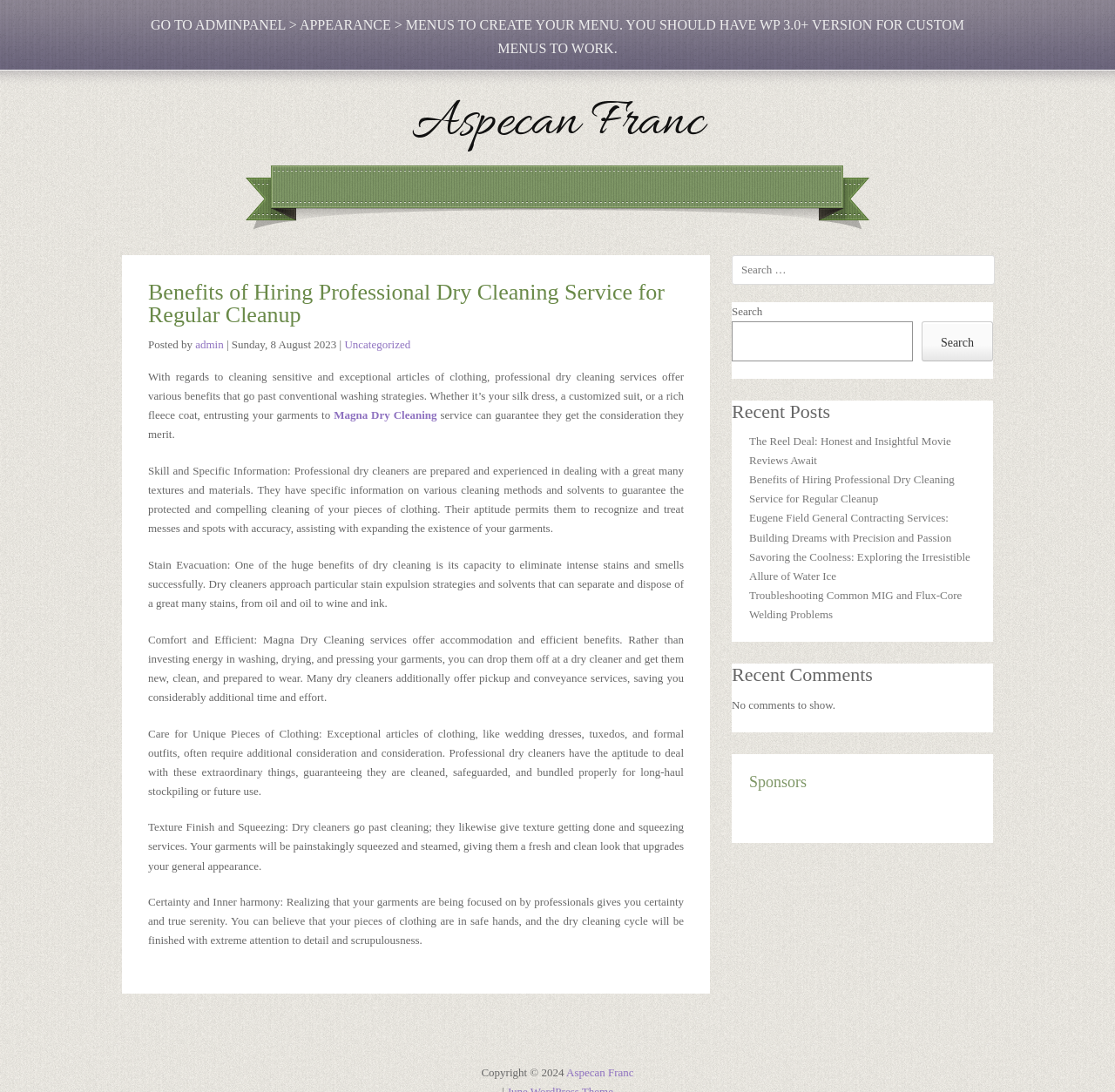Identify the bounding box of the HTML element described as: "Magna Dry Cleaning".

[0.299, 0.374, 0.392, 0.386]